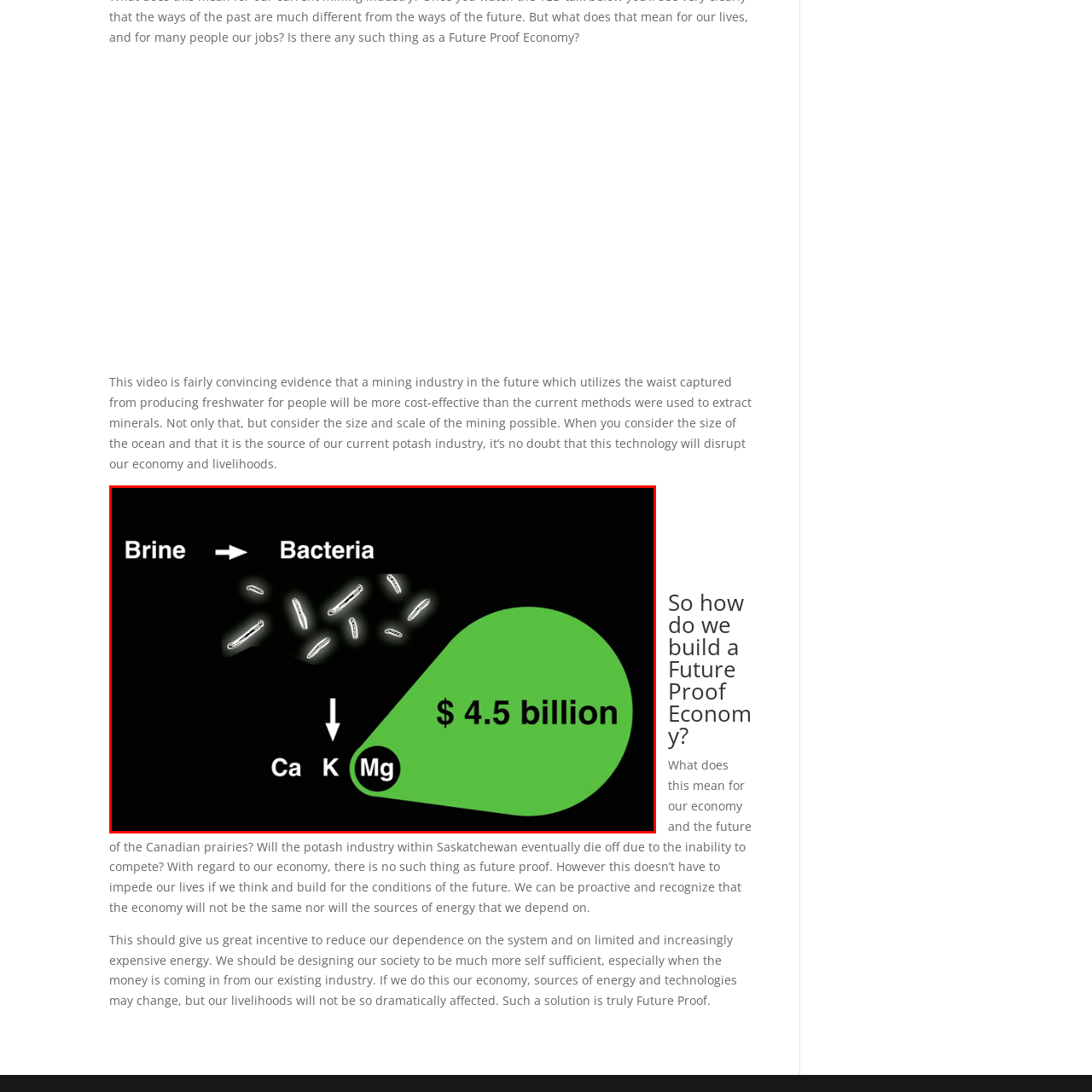Examine the contents within the red bounding box and respond with a single word or phrase: What minerals are involved in this process?

Ca, K, Mg